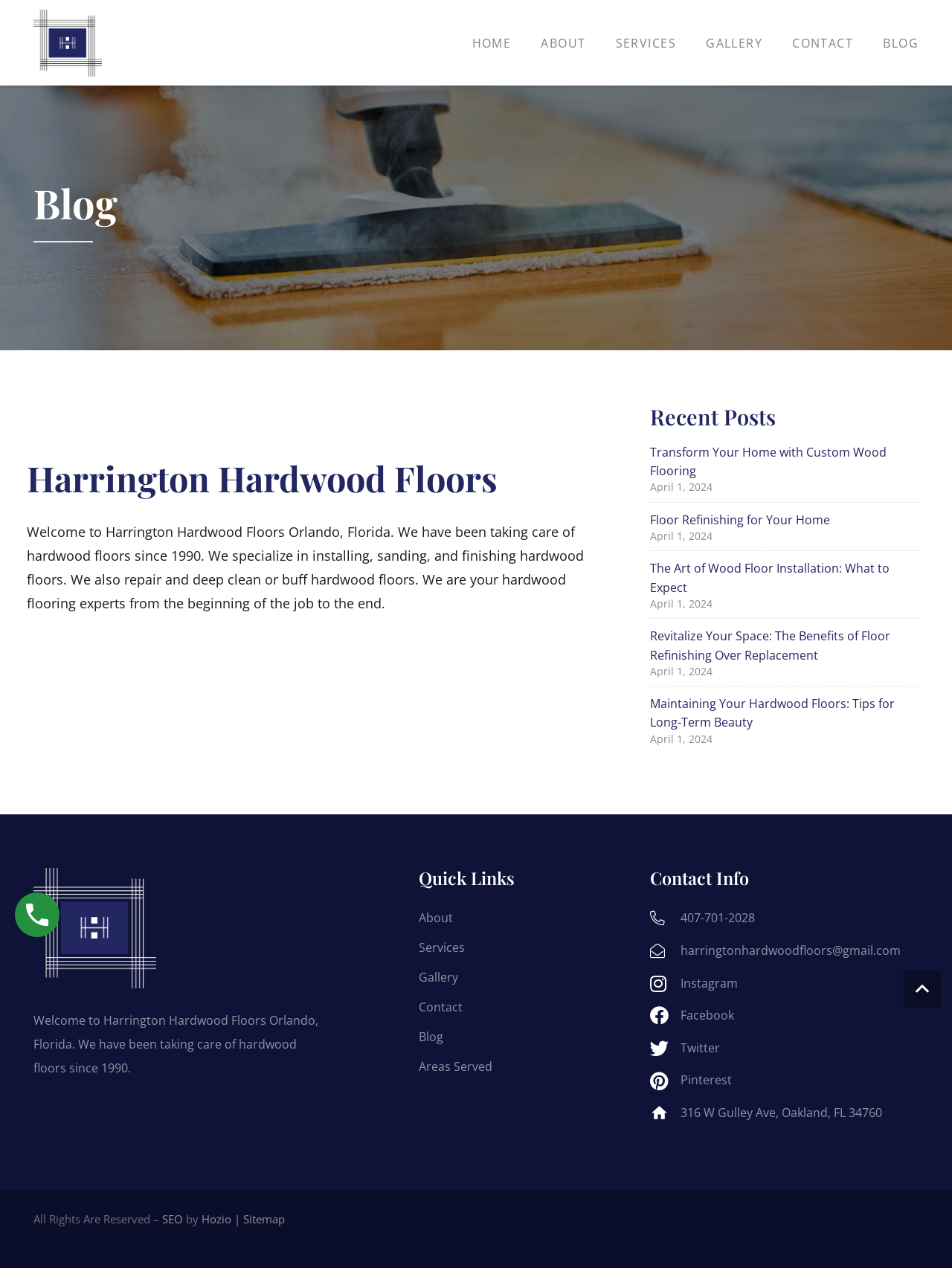What social media platforms are they on?
Use the information from the screenshot to give a comprehensive response to the question.

Harrington Hardwood Floors has links to their social media profiles, including Instagram, Facebook, Twitter, and Pinterest, which are listed under the 'Contact Info' heading.